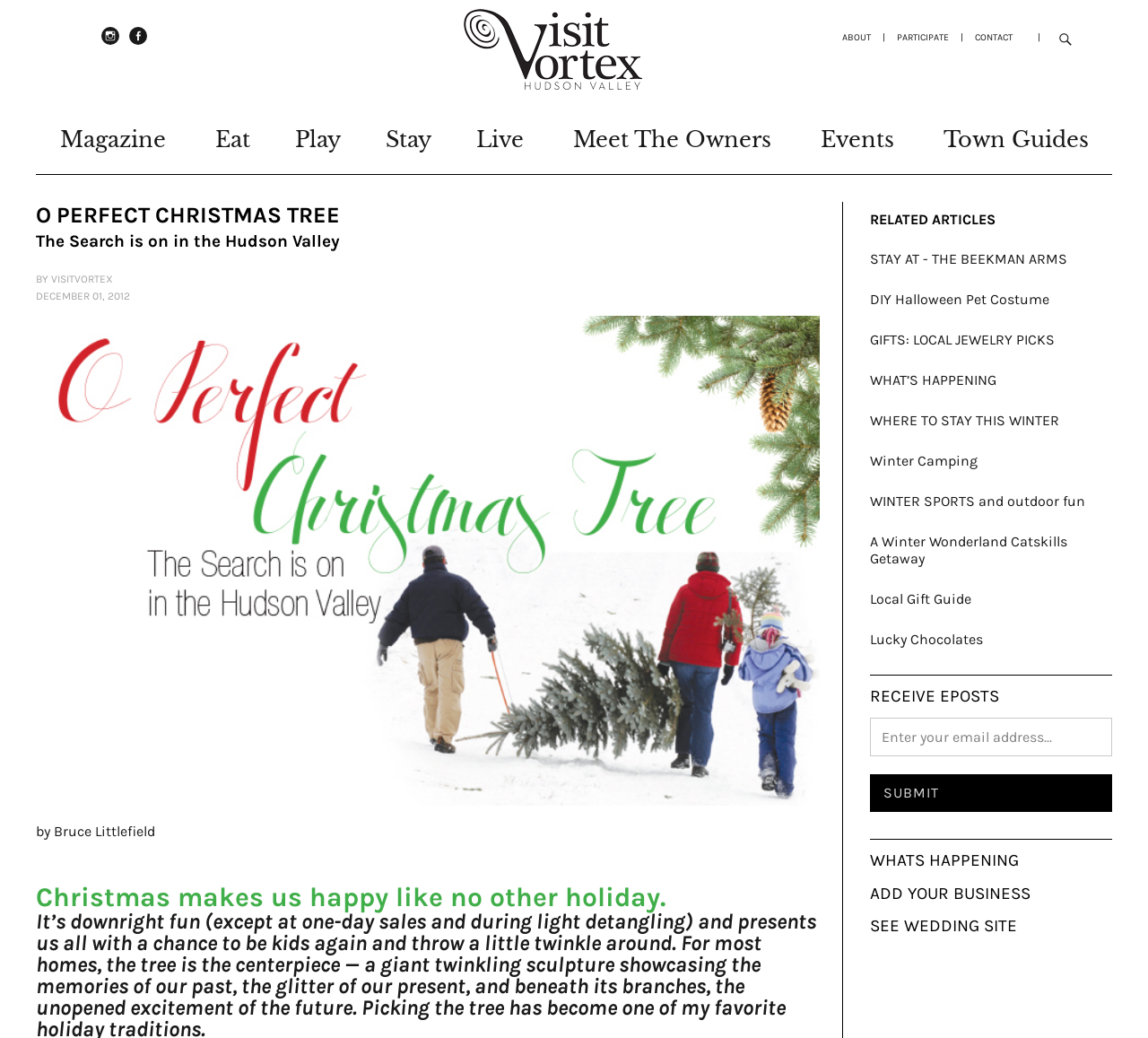What is the name of the magazine?
Can you provide a detailed and comprehensive answer to the question?

The name of the magazine can be found in the top navigation bar, where it says 'VISITvortex' in bold font, indicating that it is the title of the magazine.